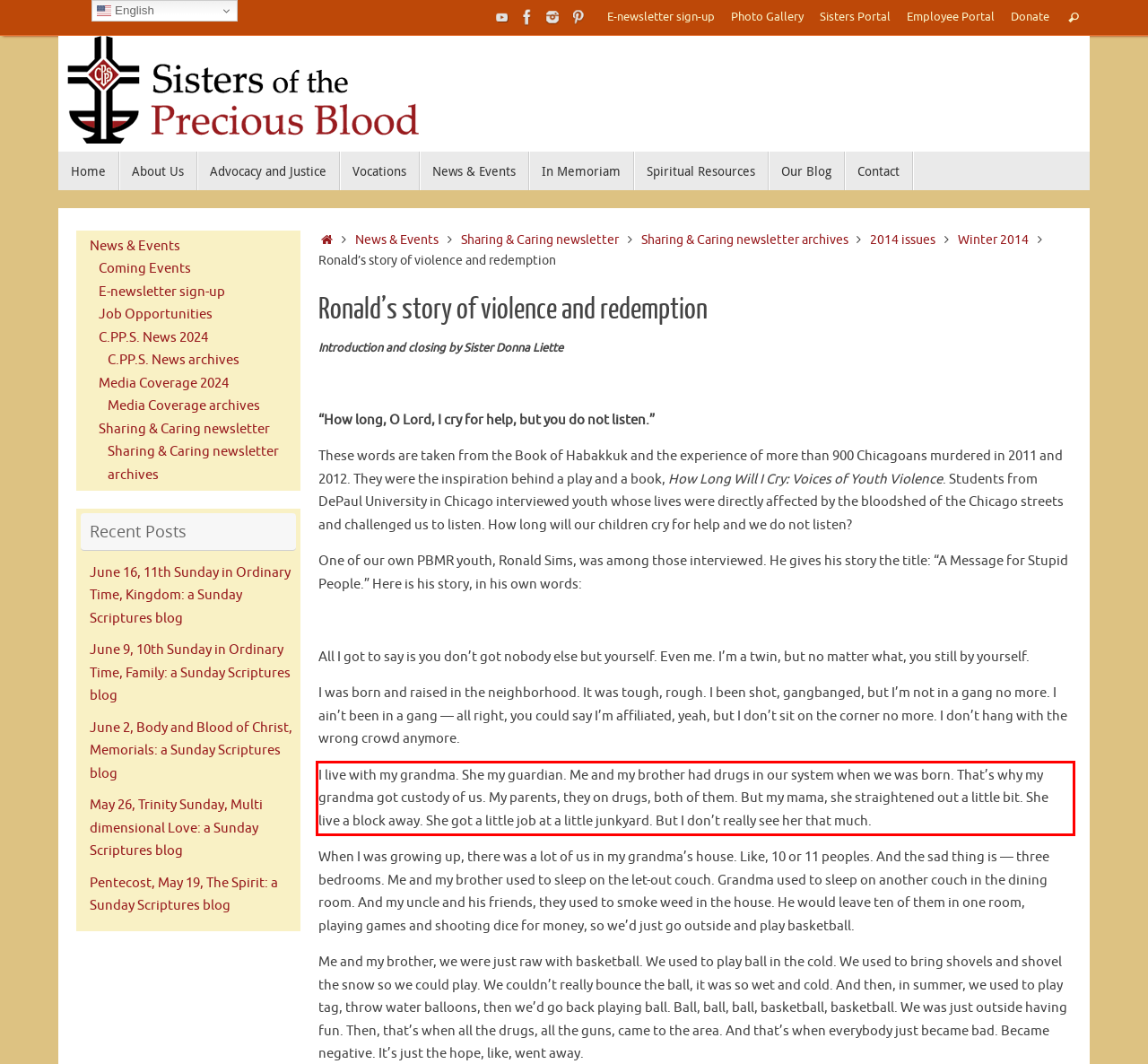Locate the red bounding box in the provided webpage screenshot and use OCR to determine the text content inside it.

I live with my grandma. She my guardian. Me and my brother had drugs in our system when we was born. That’s why my grandma got custody of us. My parents, they on drugs, both of them. But my mama, she straightened out a little bit. She live a block away. She got a little job at a little junkyard. But I don’t really see her that much.